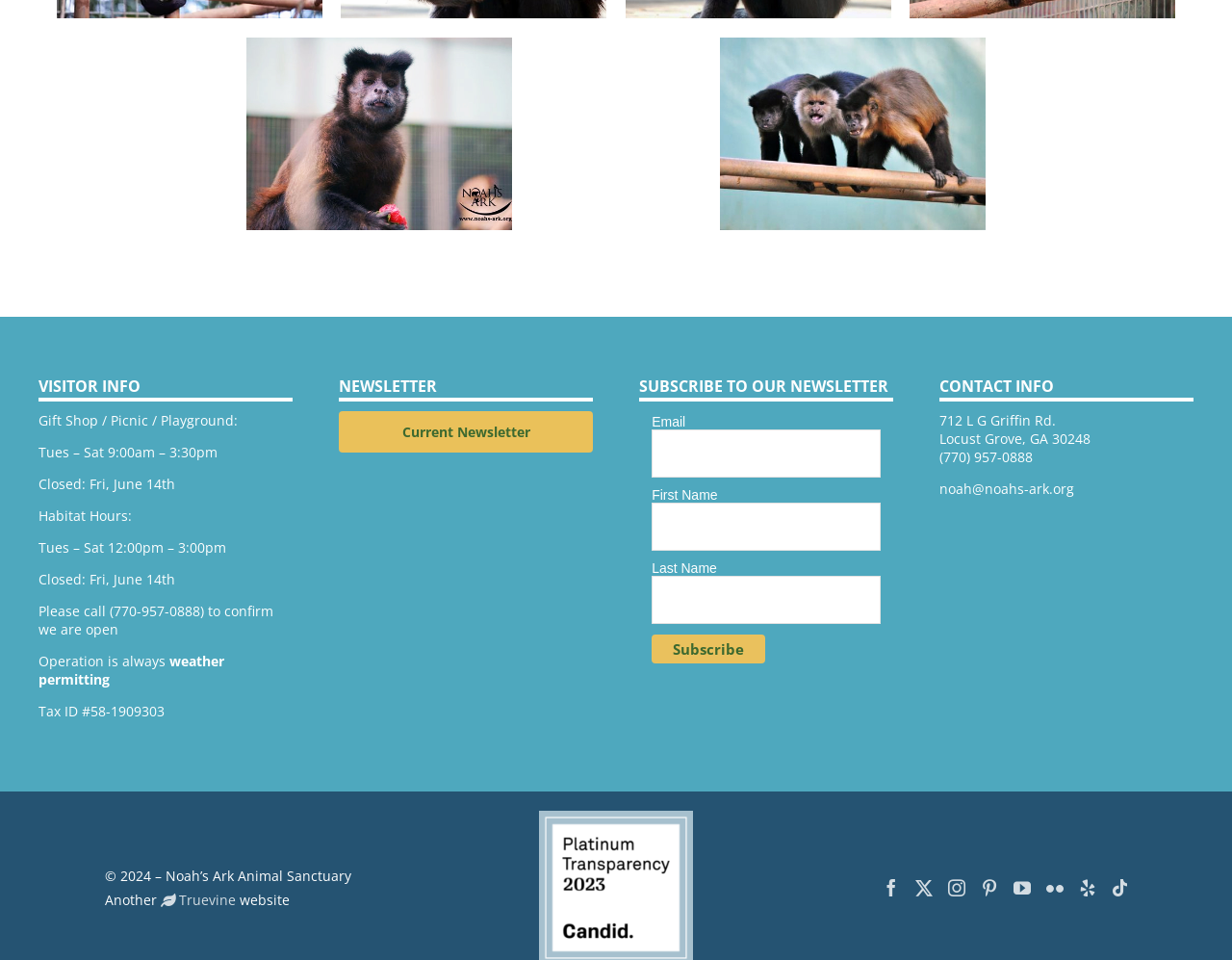Give the bounding box coordinates for the element described as: "Truevine".

[0.131, 0.928, 0.192, 0.947]